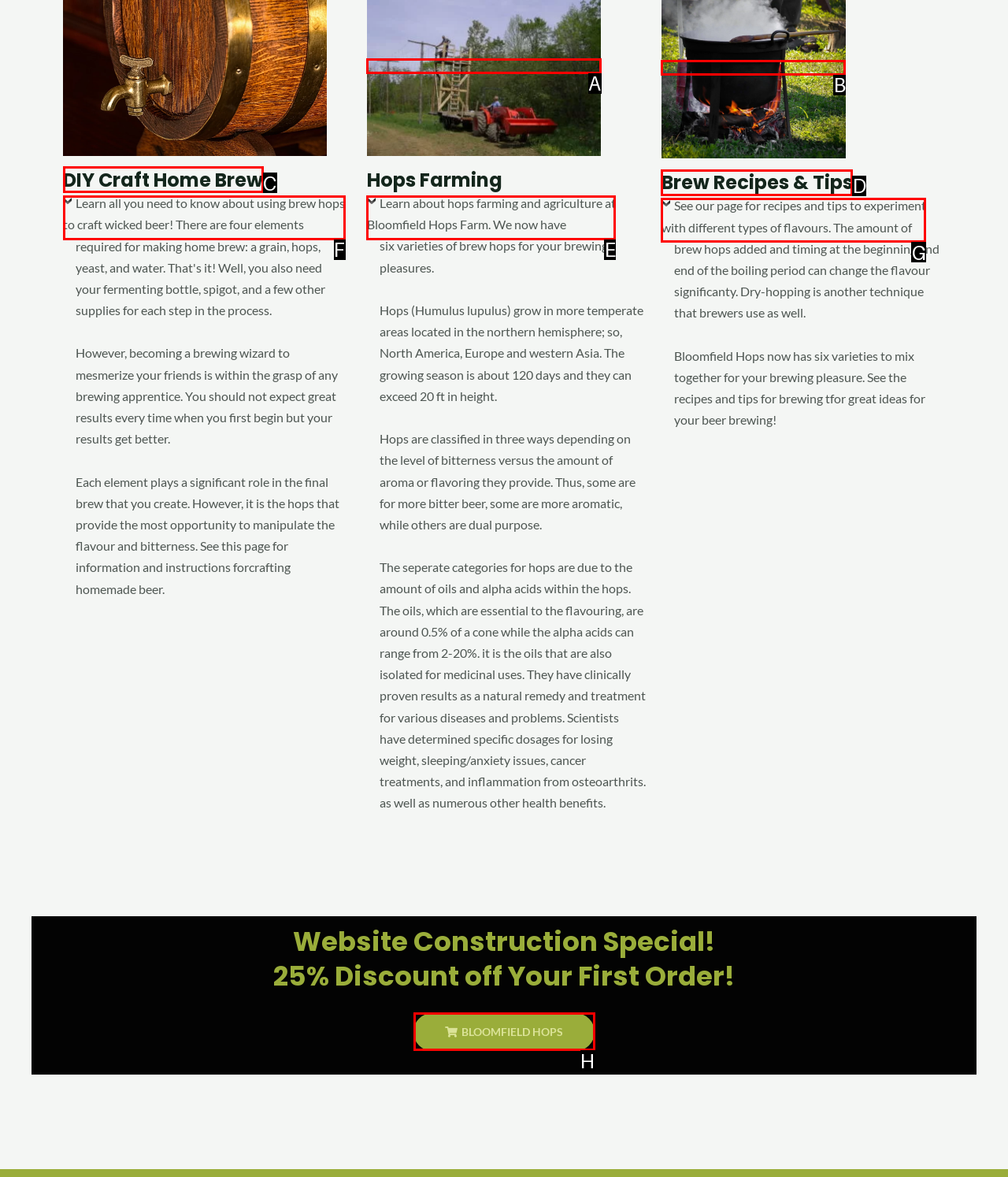Identify the option that corresponds to: DIY Craft Home Brew
Respond with the corresponding letter from the choices provided.

C